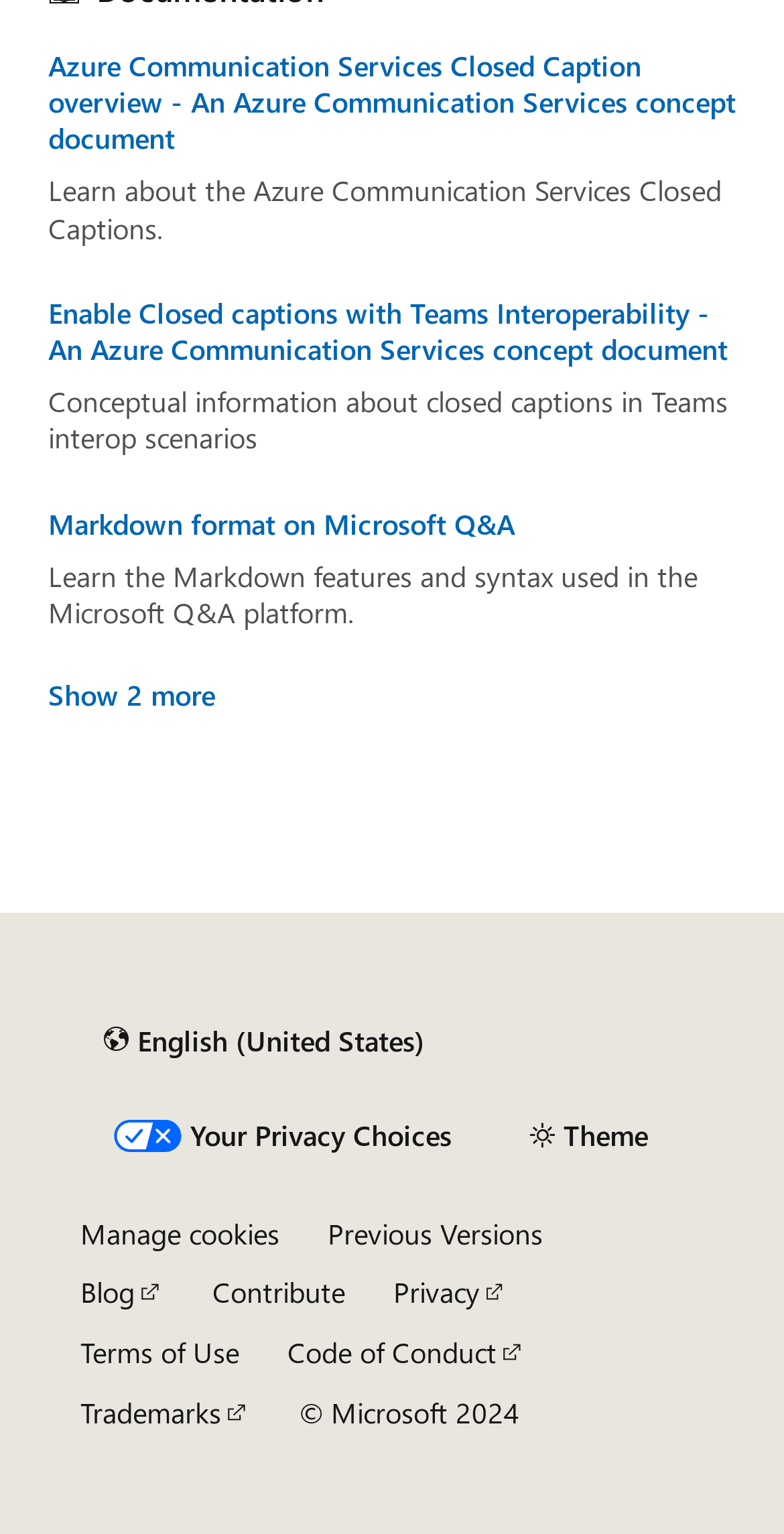What is the purpose of the 'Manage cookies' button?
Answer the question with detailed information derived from the image.

The 'Manage cookies' button is located in the bottom section of the page, along with other links and buttons related to privacy and terms of use. The button's text implies that it is used to manage cookies, likely allowing users to adjust their cookie settings or preferences.